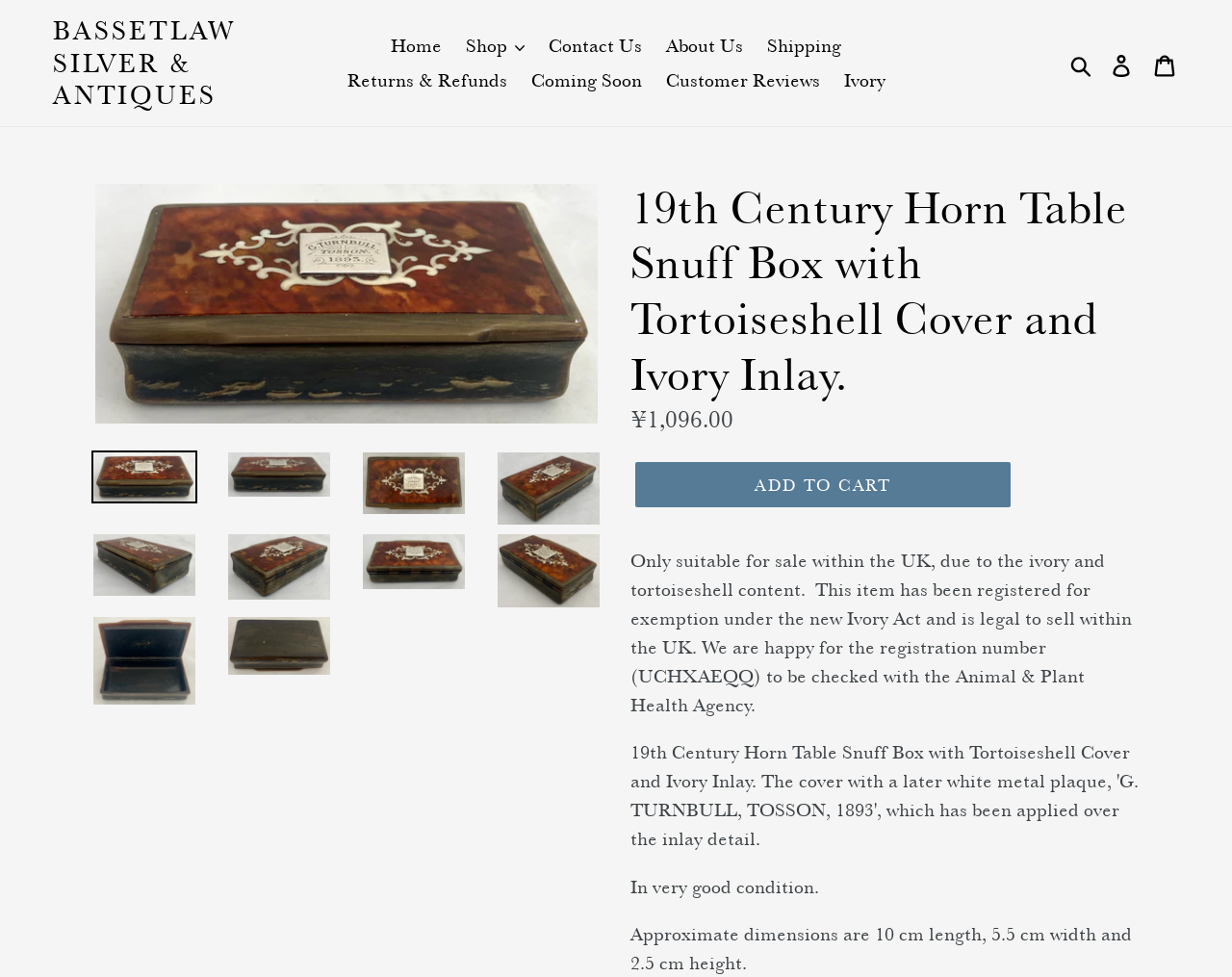Specify the bounding box coordinates for the region that must be clicked to perform the given instruction: "Click the 'Shop' button".

[0.371, 0.029, 0.433, 0.064]